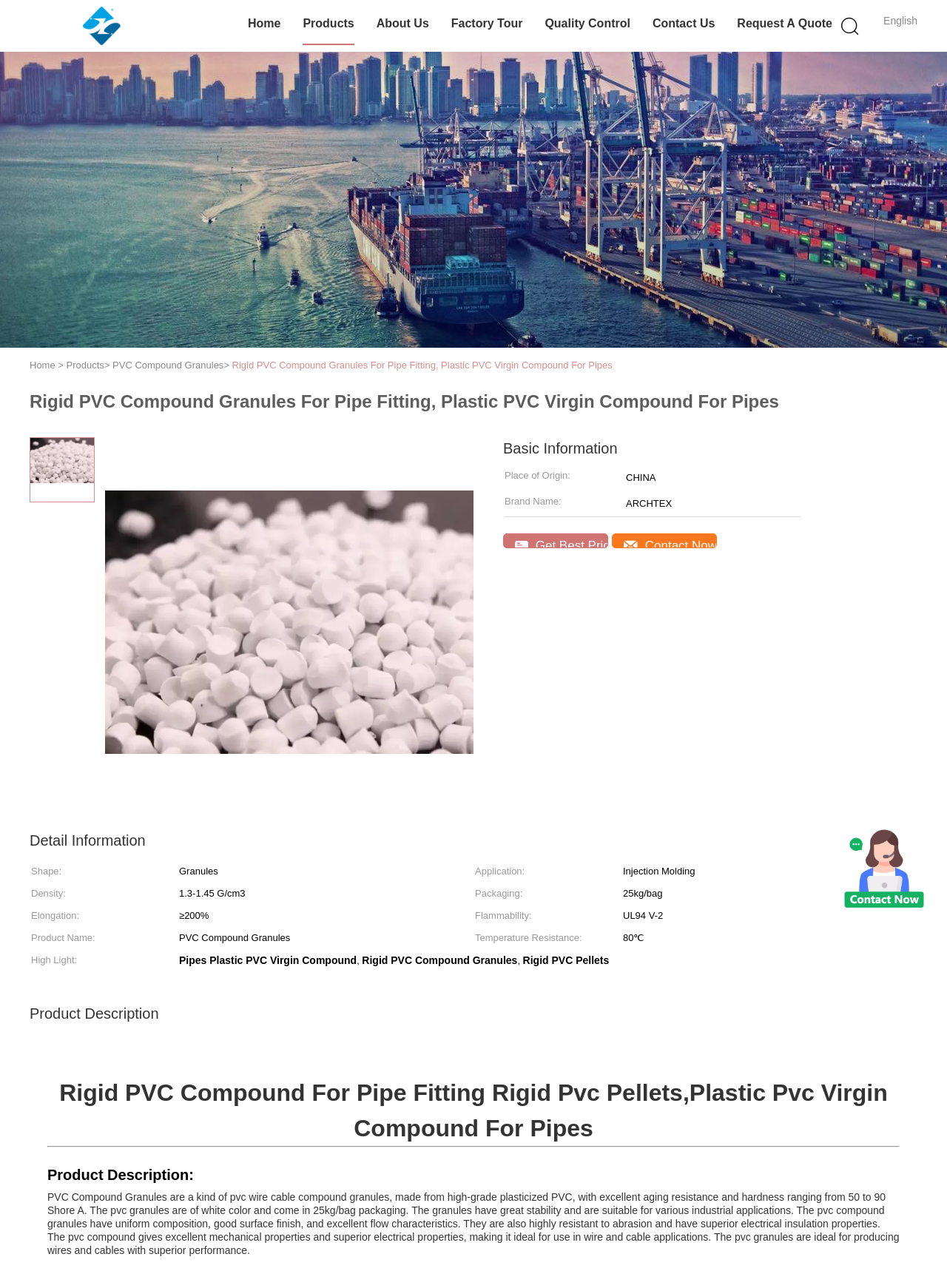What is the density of the product?
Refer to the screenshot and respond with a concise word or phrase.

1.3-1.45 G/cm3